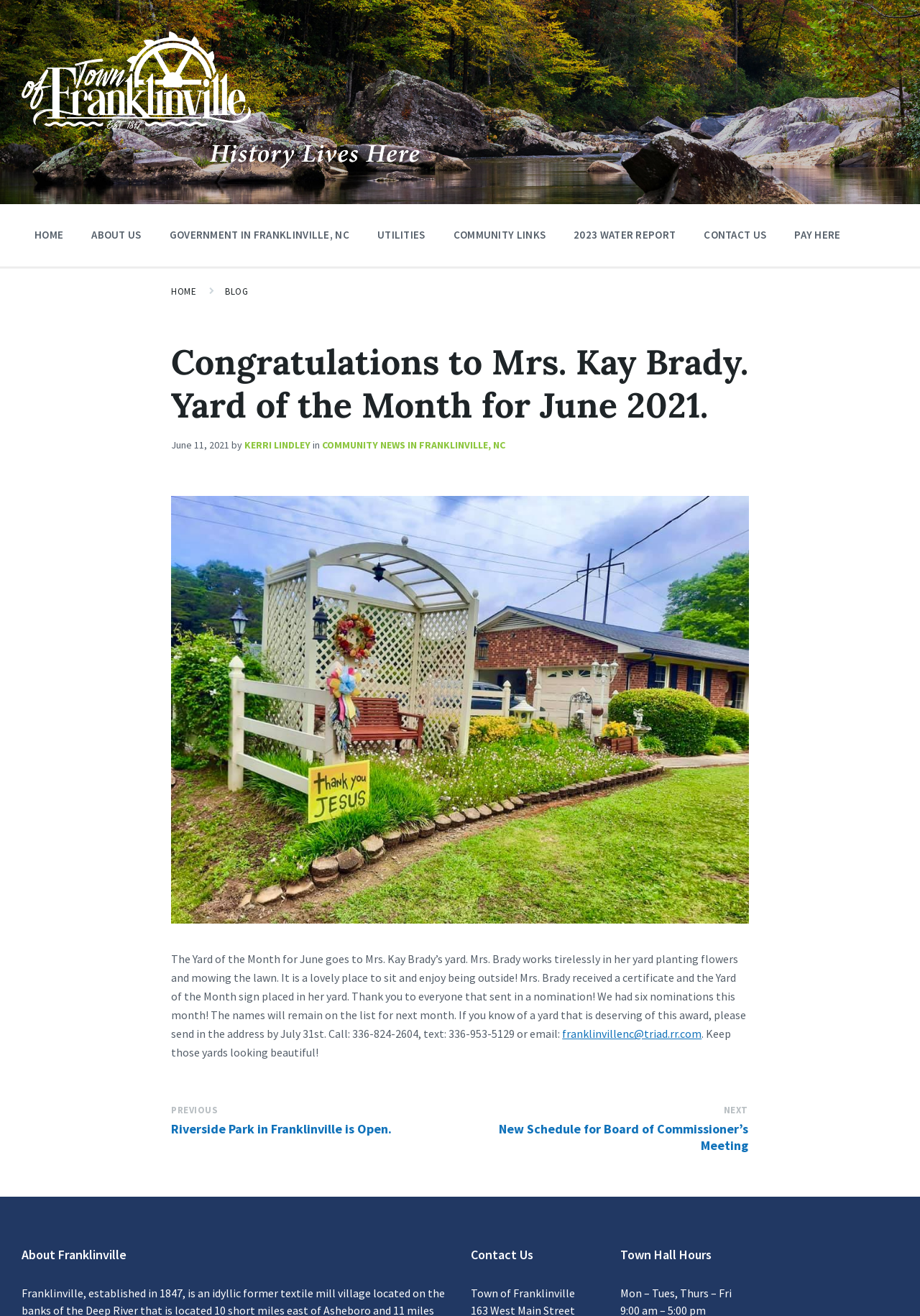Based on the provided description, "Community News in Franklinville, NC", find the bounding box of the corresponding UI element in the screenshot.

[0.35, 0.333, 0.549, 0.343]